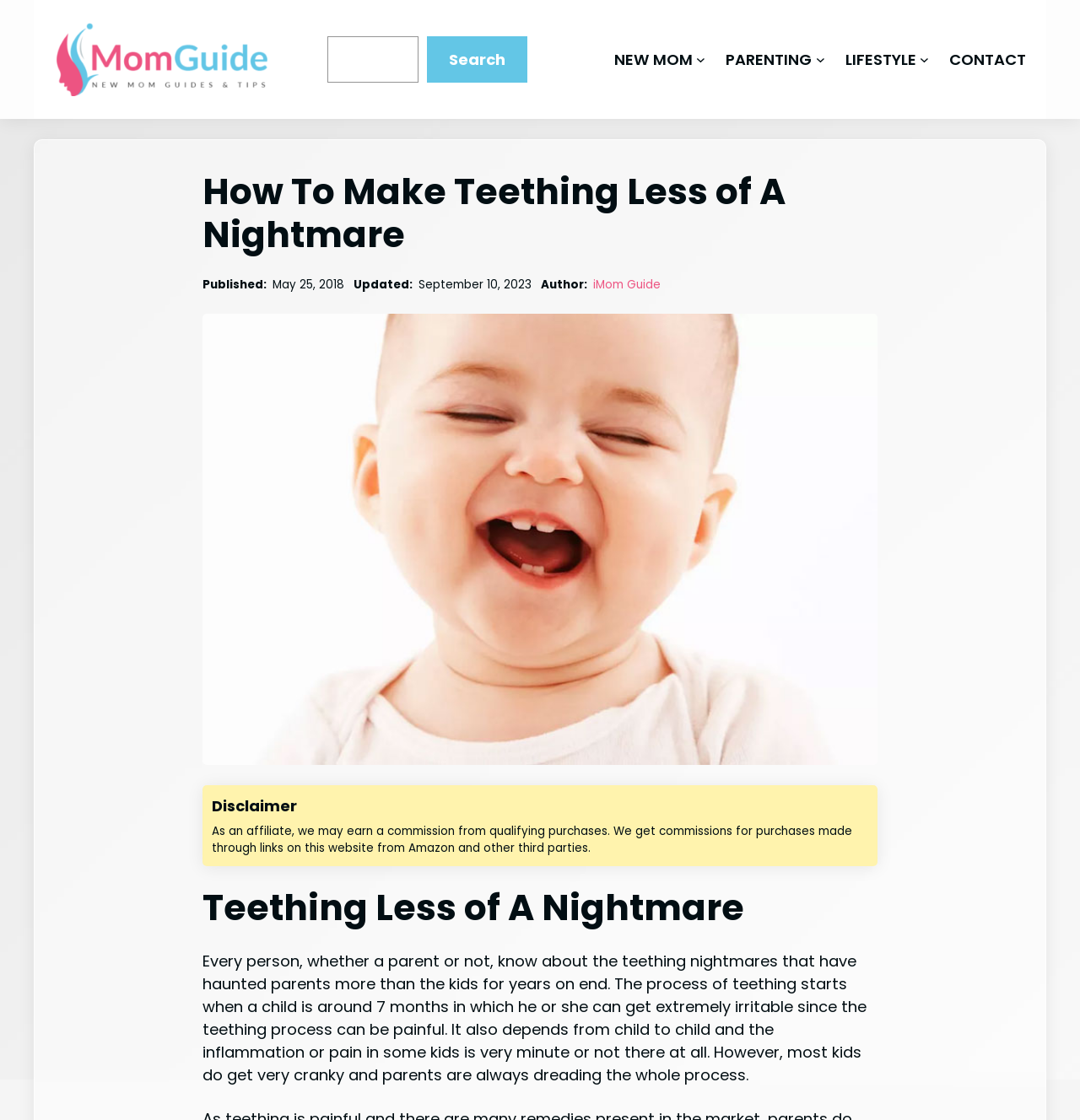What is the author of the article? Based on the image, give a response in one word or a short phrase.

iMom Guide